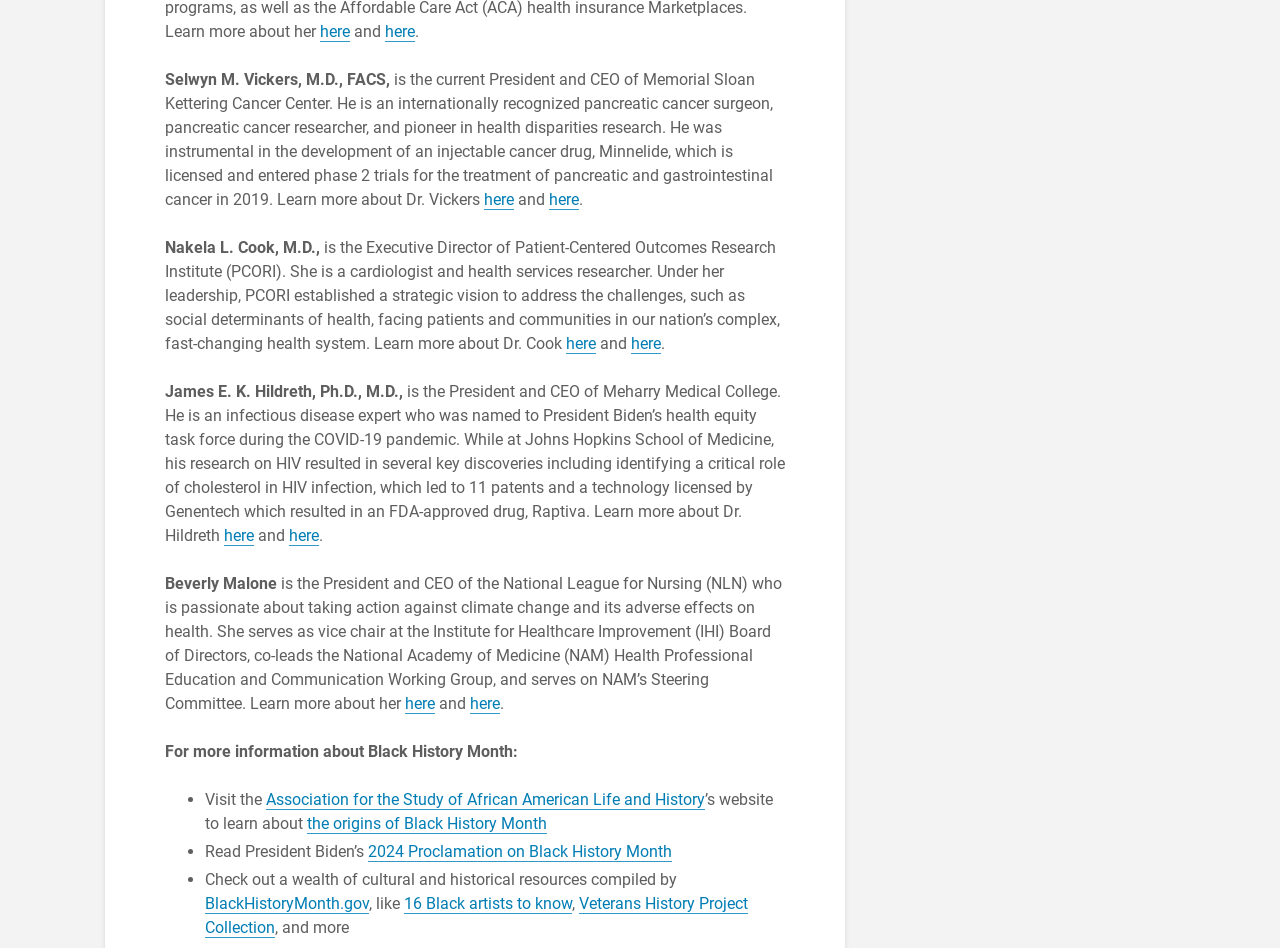Provide the bounding box coordinates of the area you need to click to execute the following instruction: "Learn more about Beverly Malone".

[0.316, 0.732, 0.34, 0.753]